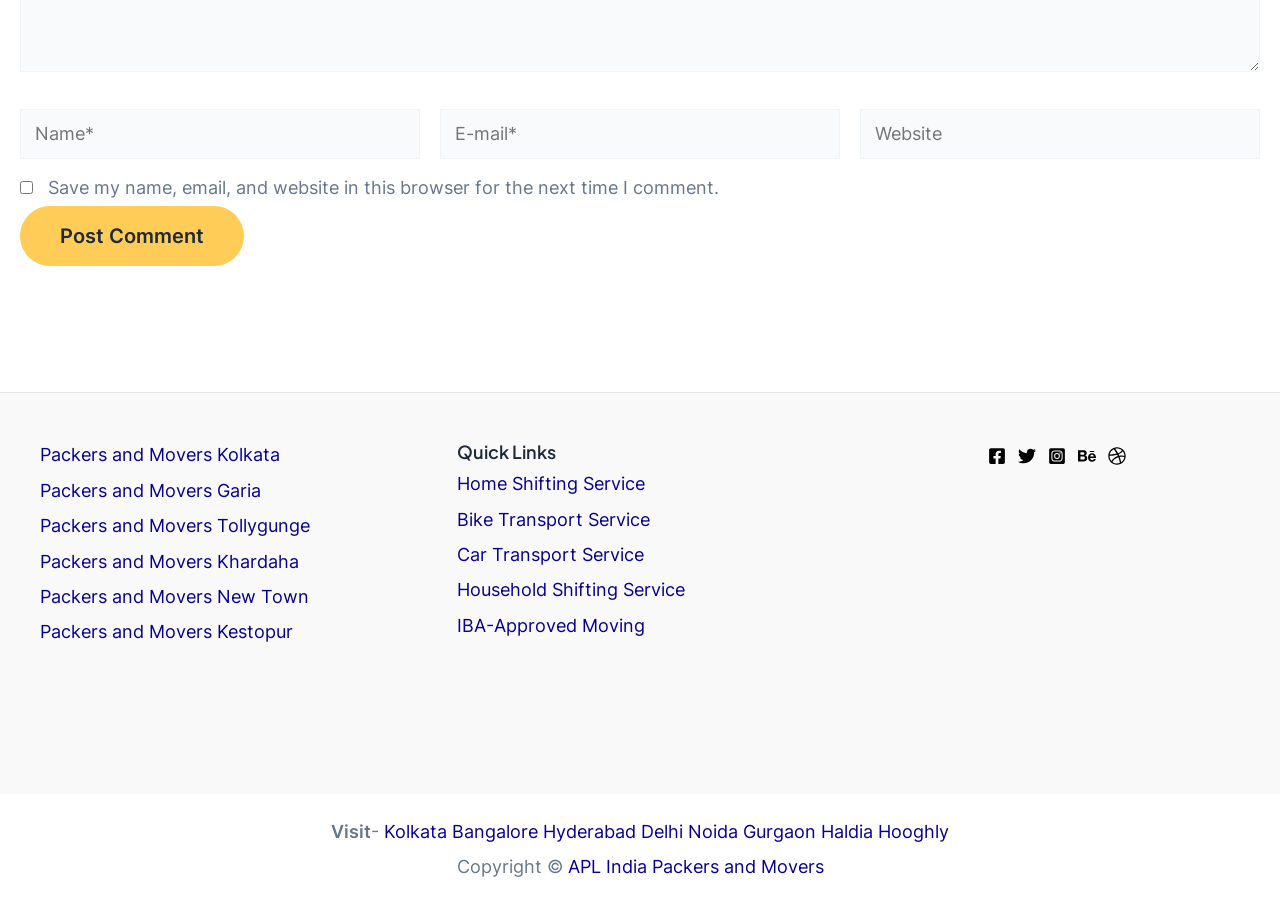Locate the bounding box coordinates of the element you need to click to accomplish the task described by this instruction: "Visit the Packers and Movers Kolkata page".

[0.031, 0.486, 0.219, 0.509]